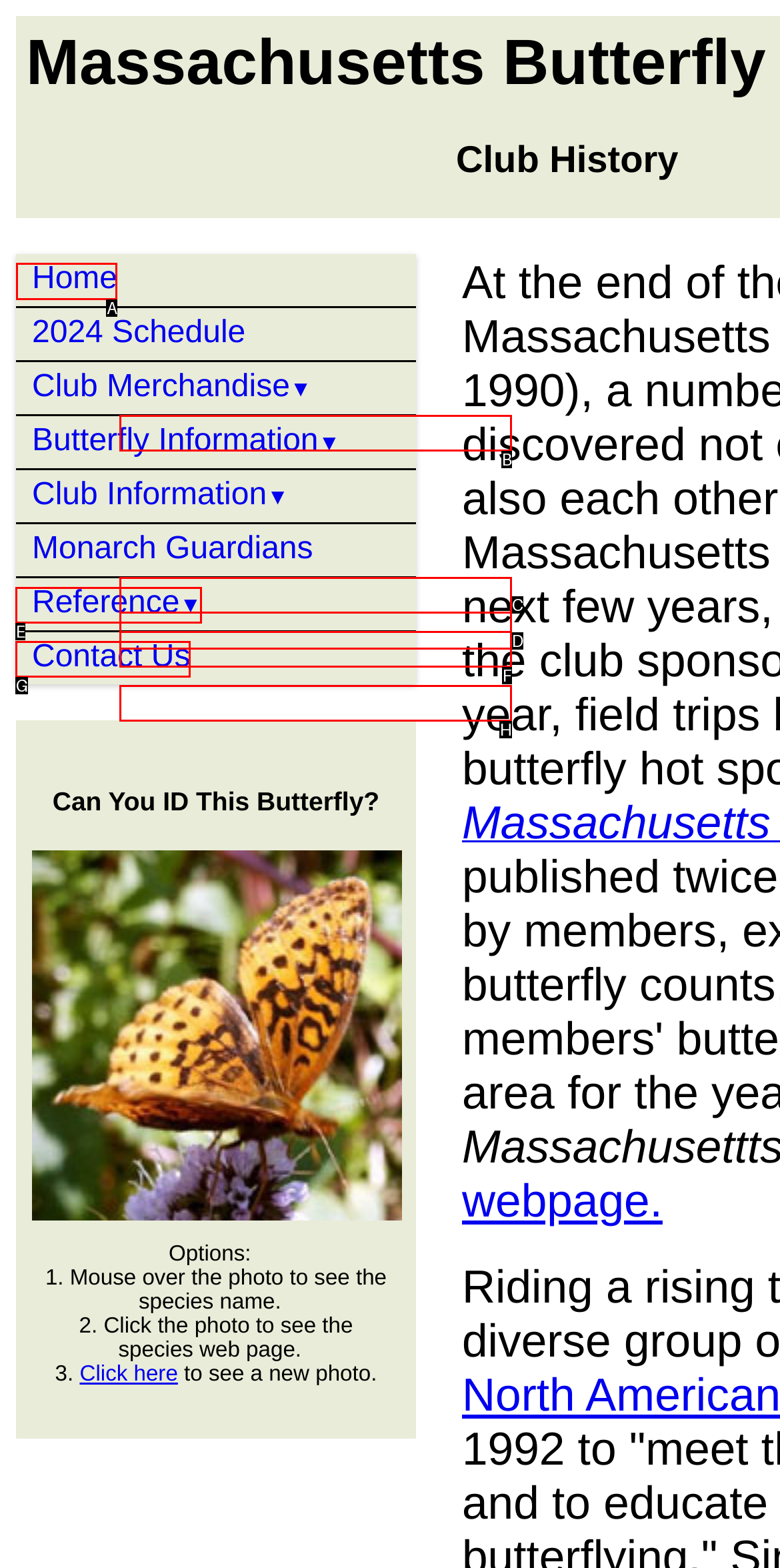Select the UI element that should be clicked to execute the following task: Click Home
Provide the letter of the correct choice from the given options.

A